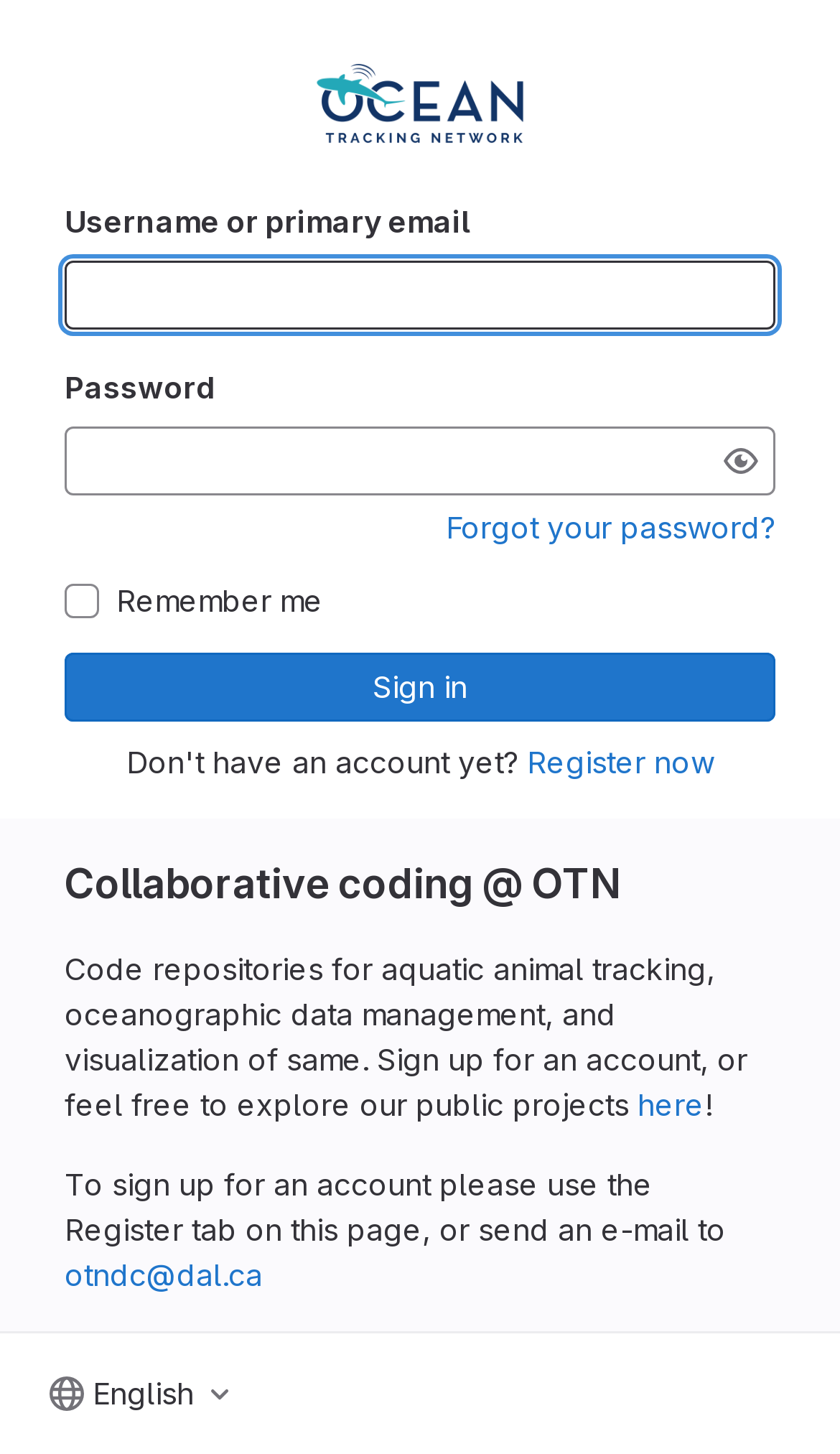Extract the top-level heading from the webpage and provide its text.

Collaborative coding @ OTN